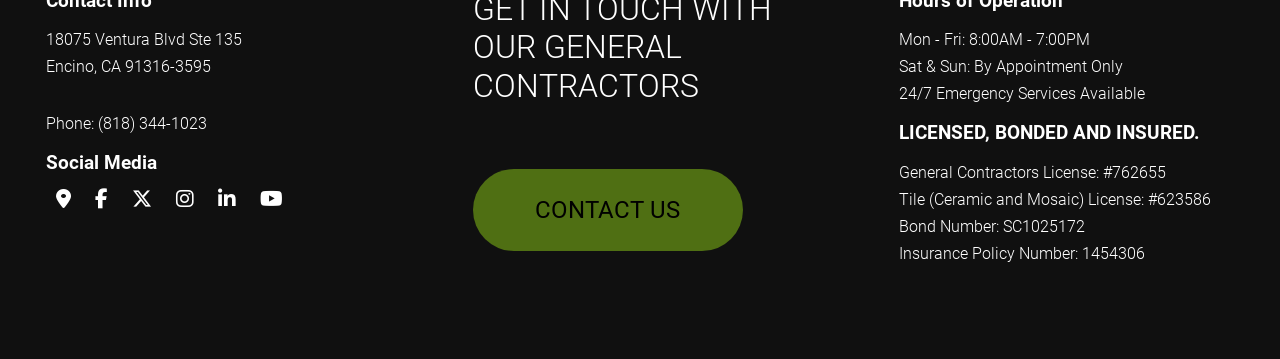What are the business hours of Construction Masters?
Please give a detailed answer to the question using the information shown in the image.

I found the business hours by looking at the static text elements in the middle of the webpage, which provide the hours for Monday to Friday and Saturday and Sunday.